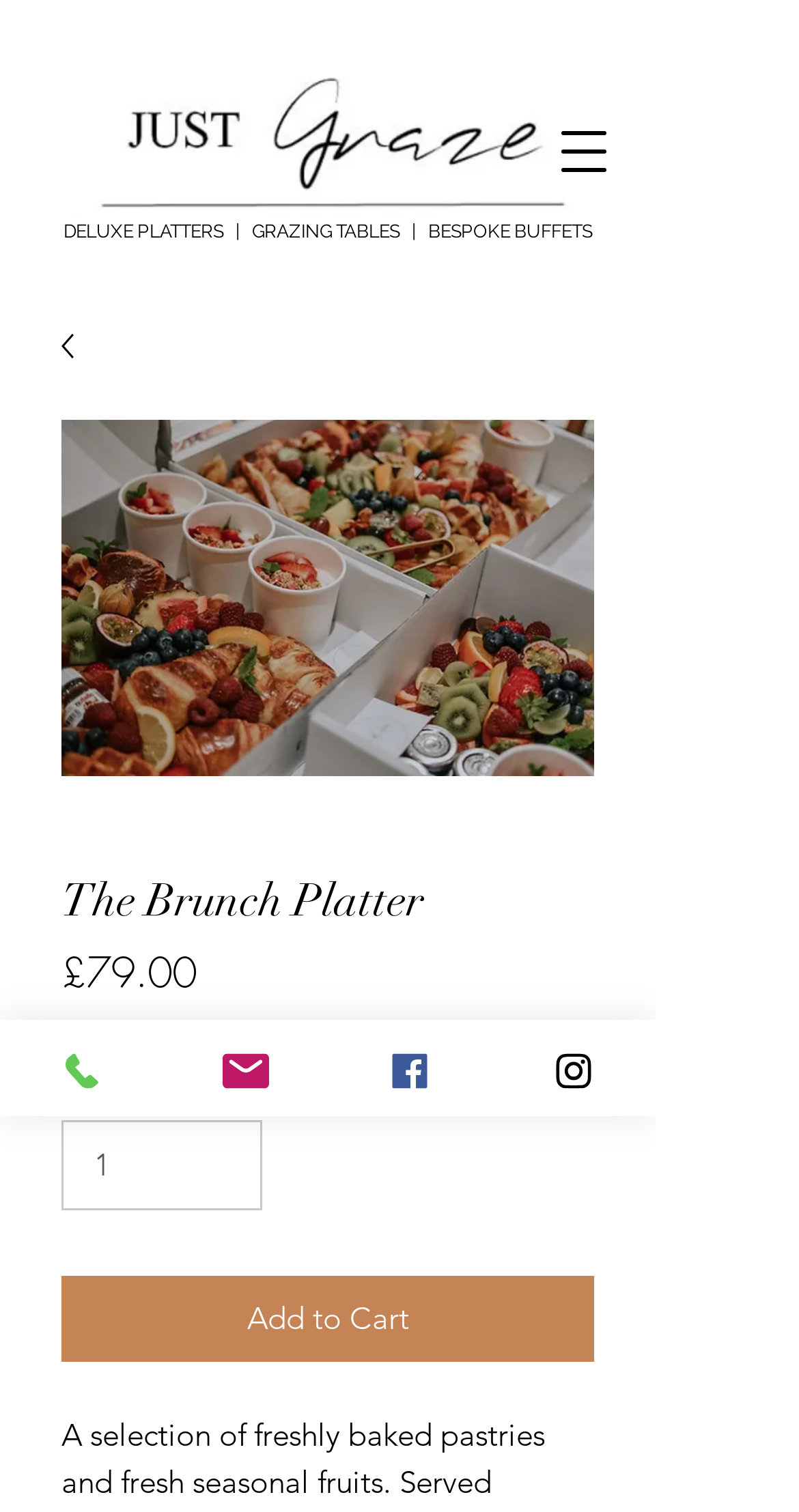Identify and provide the bounding box coordinates of the UI element described: "input value="1" aria-label="Quantity" value="1"". The coordinates should be formatted as [left, top, right, bottom], with each number being a float between 0 and 1.

[0.077, 0.741, 0.328, 0.8]